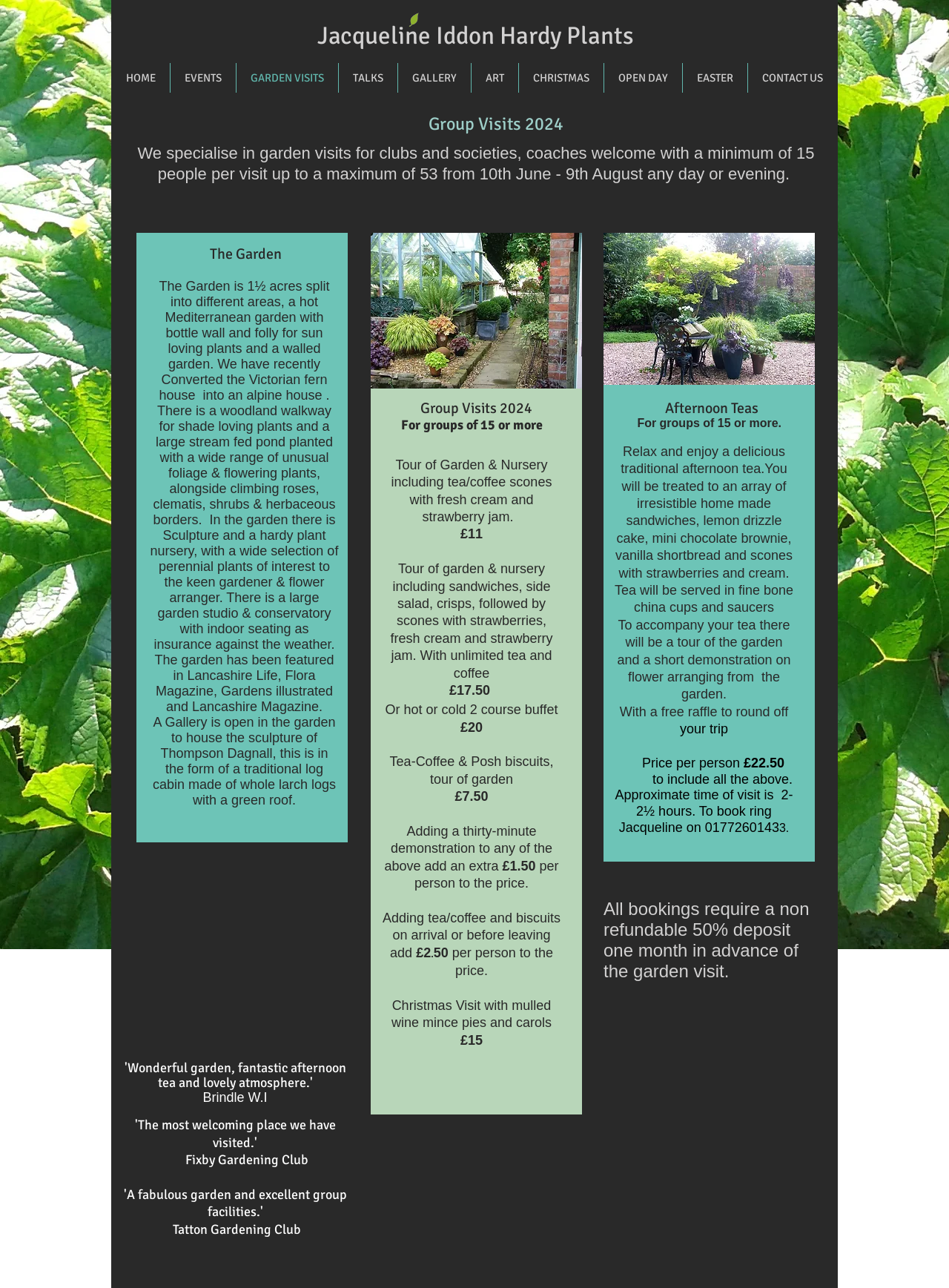Give a one-word or short-phrase answer to the following question: 
What is the theme of the Christmas visit?

Mulled wine, mince pies, and carols